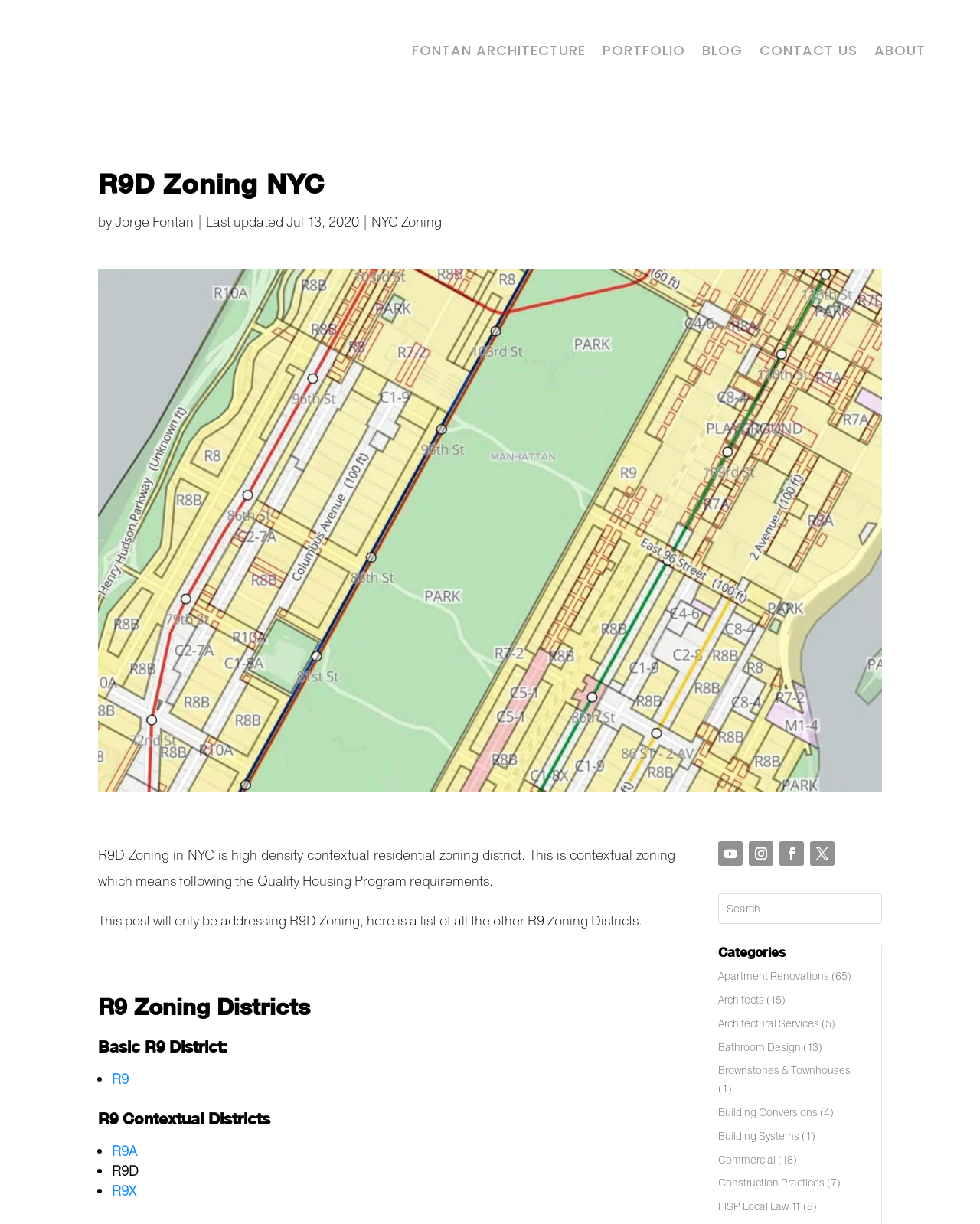Using the webpage screenshot, find the UI element described by Portfolio. Provide the bounding box coordinates in the format (top-left x, top-left y, bottom-right x, bottom-right y), ensuring all values are floating point numbers between 0 and 1.

[0.615, 0.037, 0.699, 0.051]